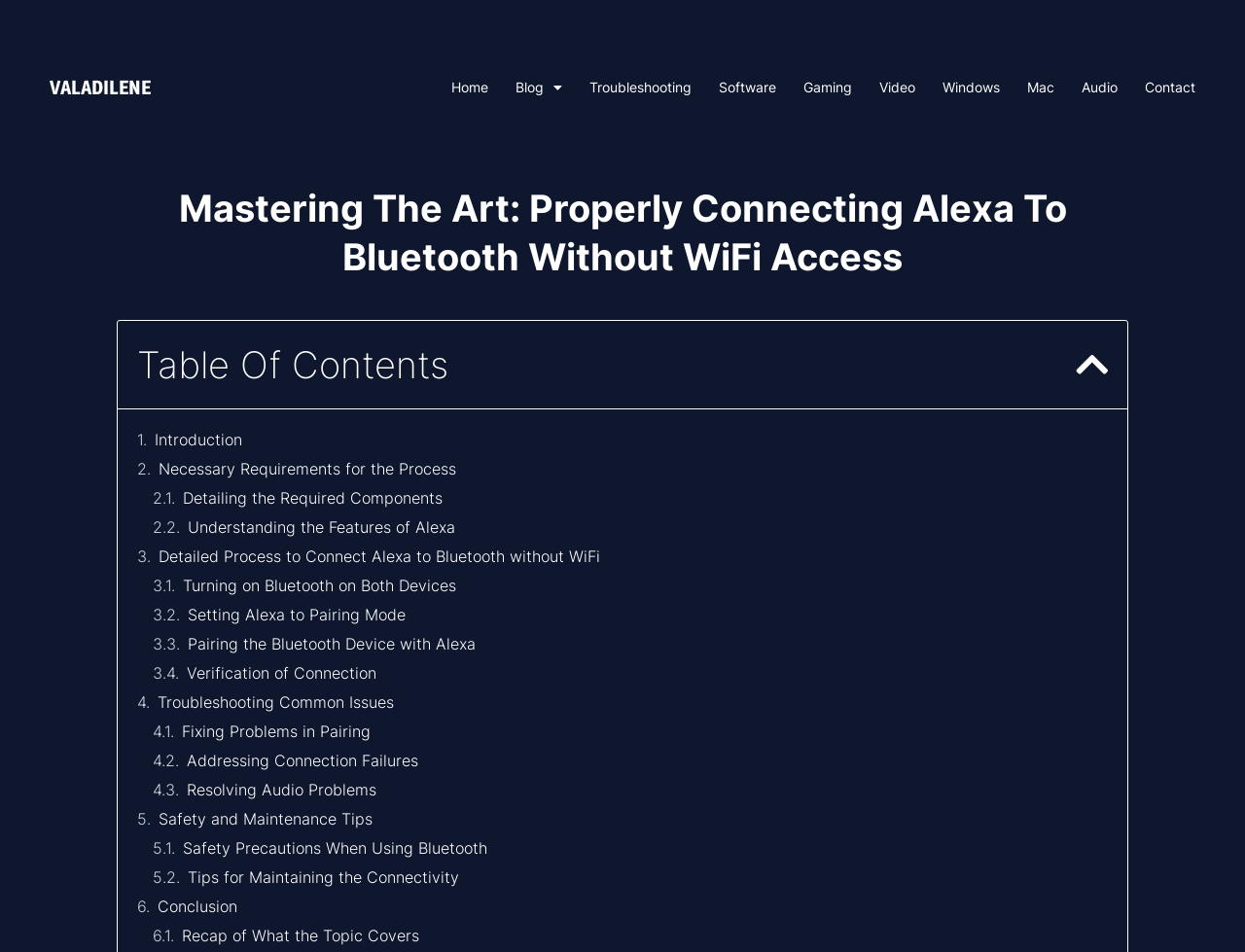Find the bounding box coordinates of the clickable element required to execute the following instruction: "Read the 'Introduction'". Provide the coordinates as four float numbers between 0 and 1, i.e., [left, top, right, bottom].

[0.124, 0.451, 0.195, 0.473]